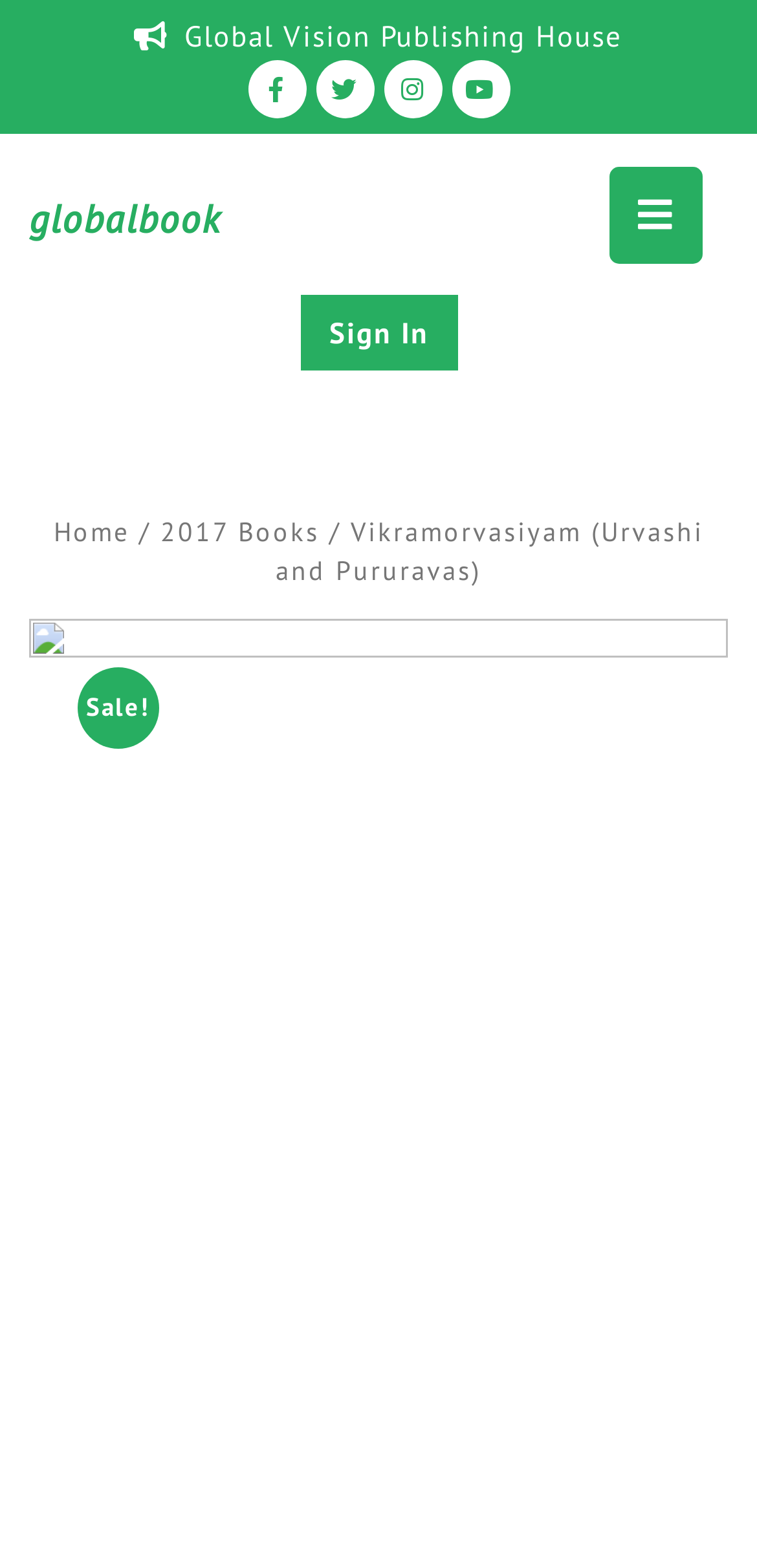Given the webpage screenshot and the description, determine the bounding box coordinates (top-left x, top-left y, bottom-right x, bottom-right y) that define the location of the UI element matching this description: 2017 Books

[0.212, 0.328, 0.422, 0.35]